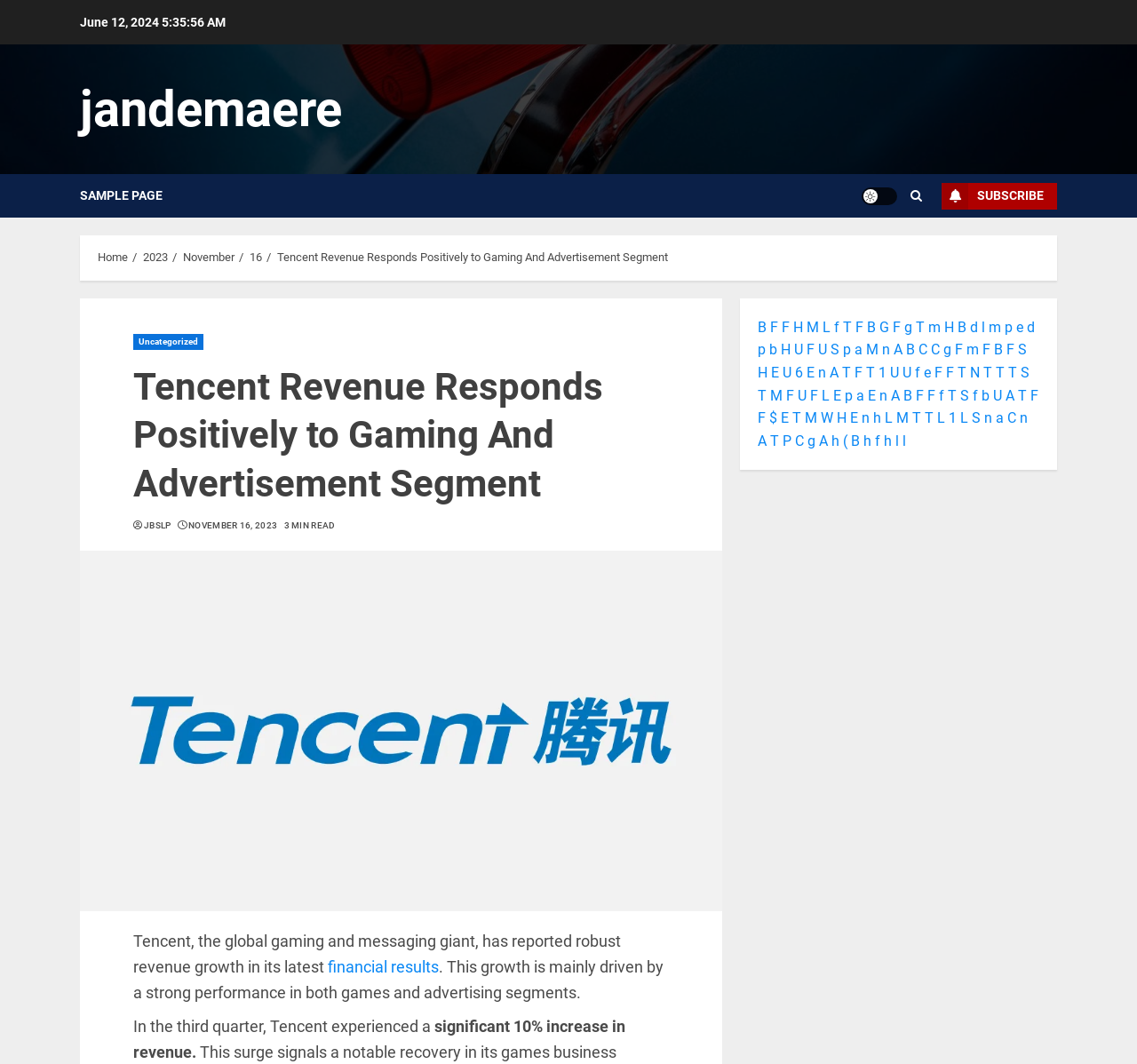What is the category of the article?
Please provide a detailed and thorough answer to the question.

I found the link 'Uncategorized' inside the header element, which suggests that the article belongs to this category.